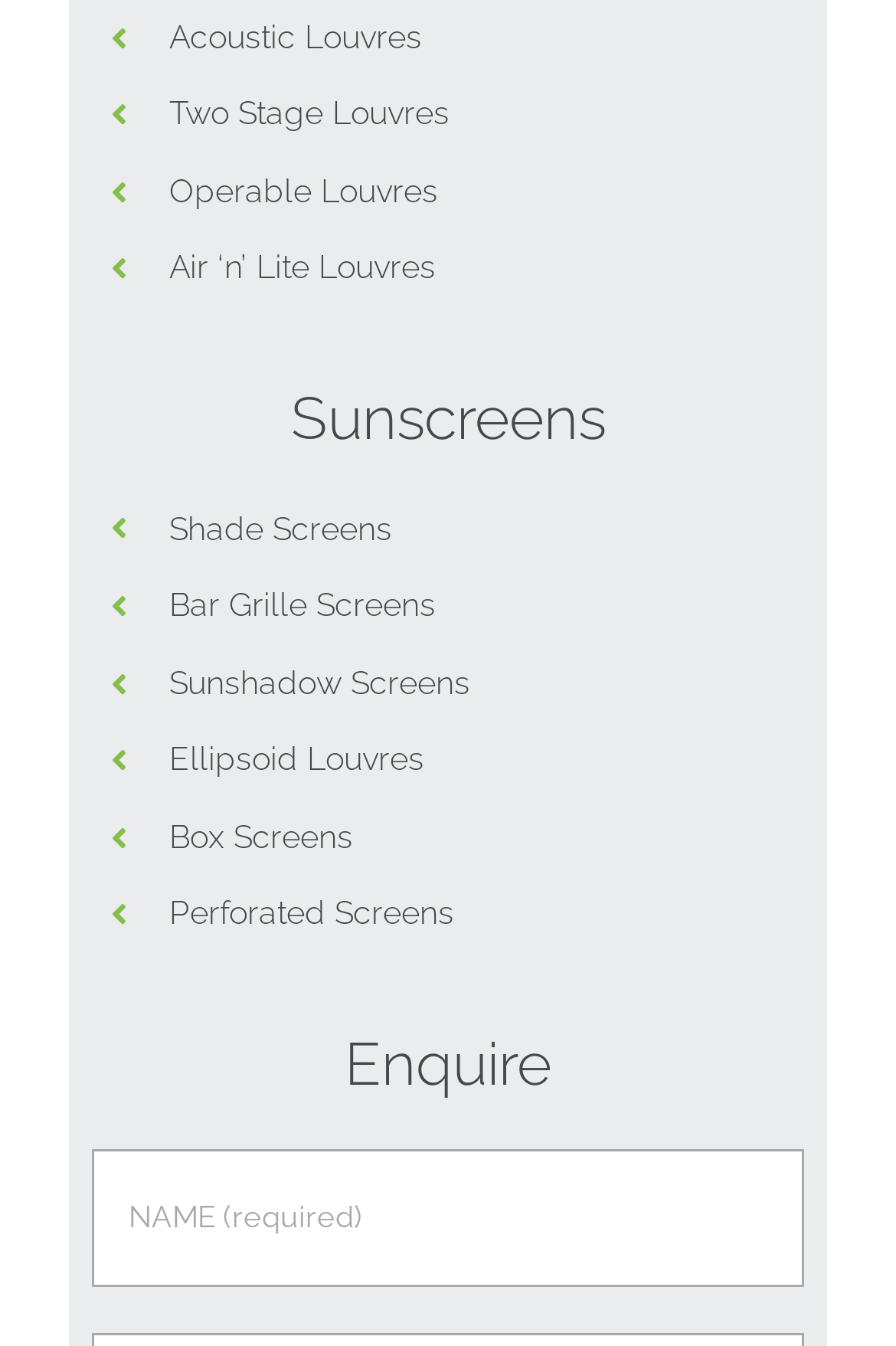Predict the bounding box of the UI element based on this description: "aria-label="Toggle navigation"".

None